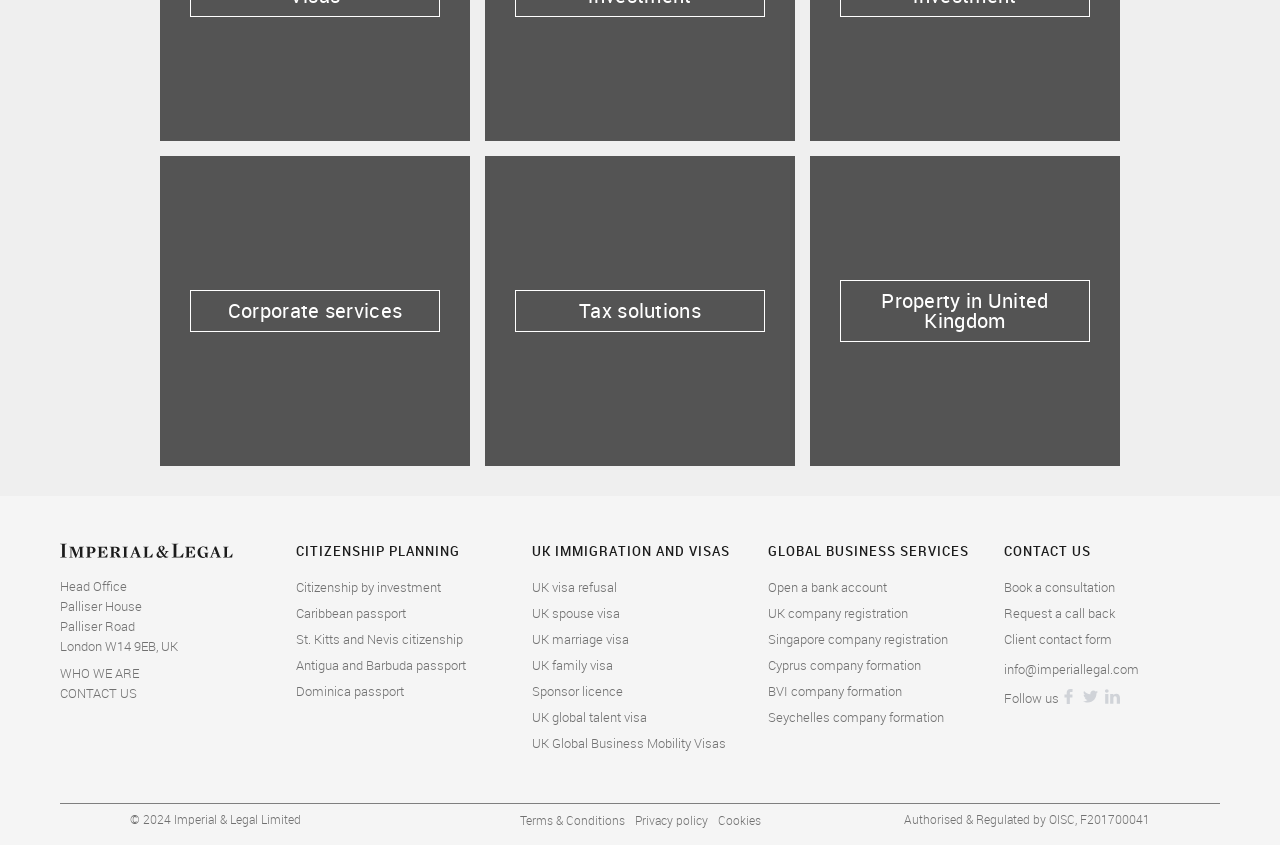Where is the head office located?
Look at the screenshot and give a one-word or phrase answer.

London